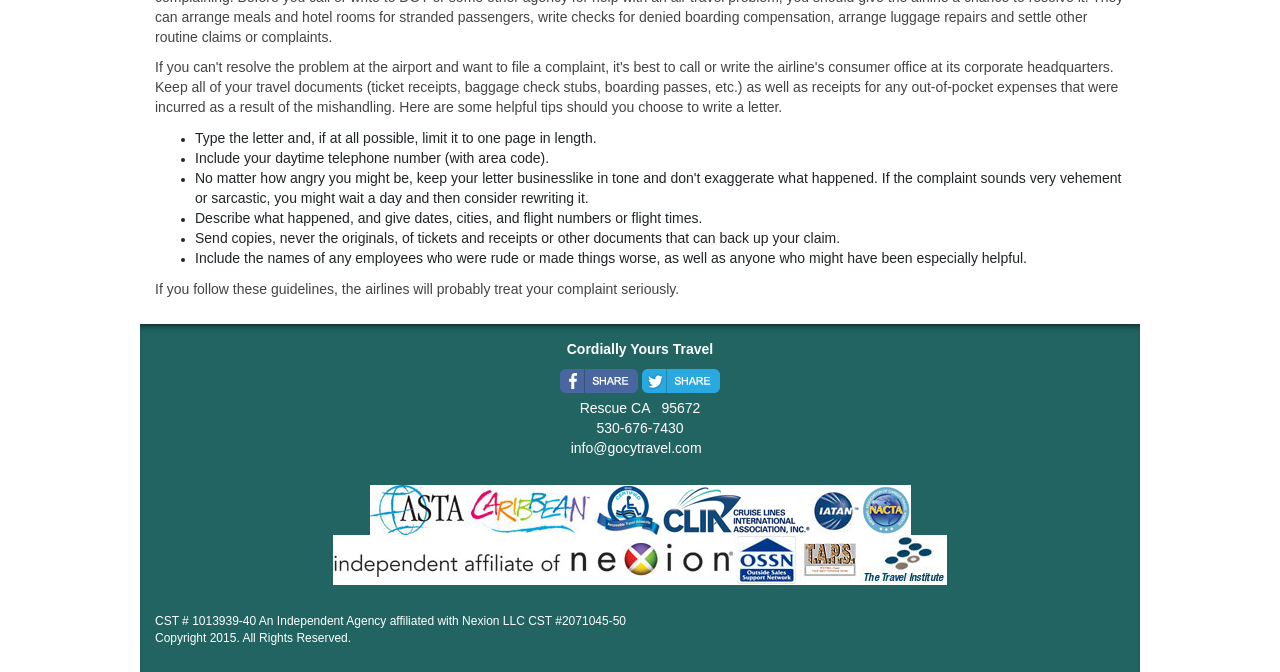What should be included in the letter?
Provide a detailed and extensive answer to the question.

According to the webpage, when writing a letter, it is recommended to include the daytime telephone number with area code, as stated in the second bullet point.